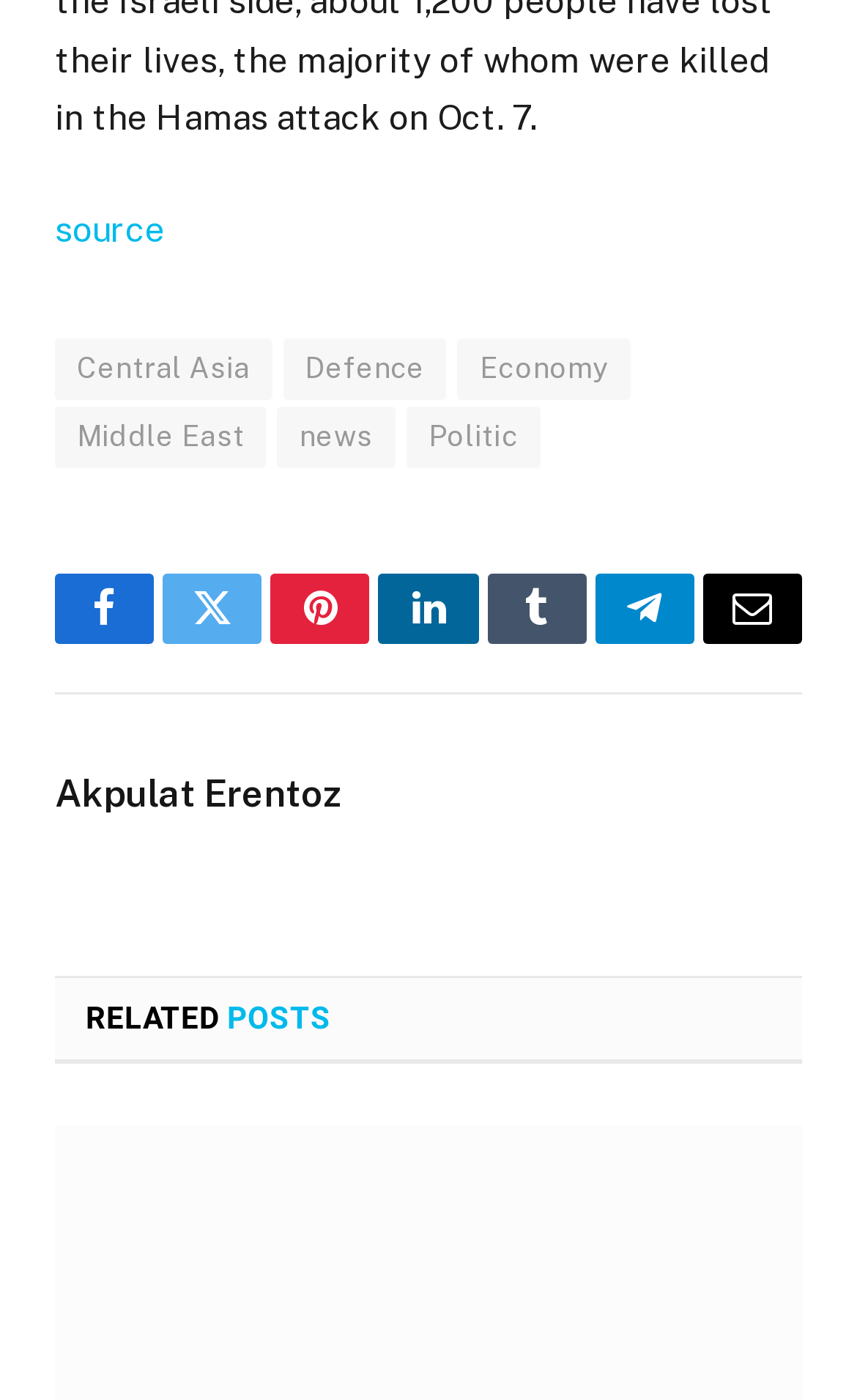Provide the bounding box coordinates of the HTML element this sentence describes: "Central Asia". The bounding box coordinates consist of four float numbers between 0 and 1, i.e., [left, top, right, bottom].

[0.064, 0.241, 0.317, 0.285]